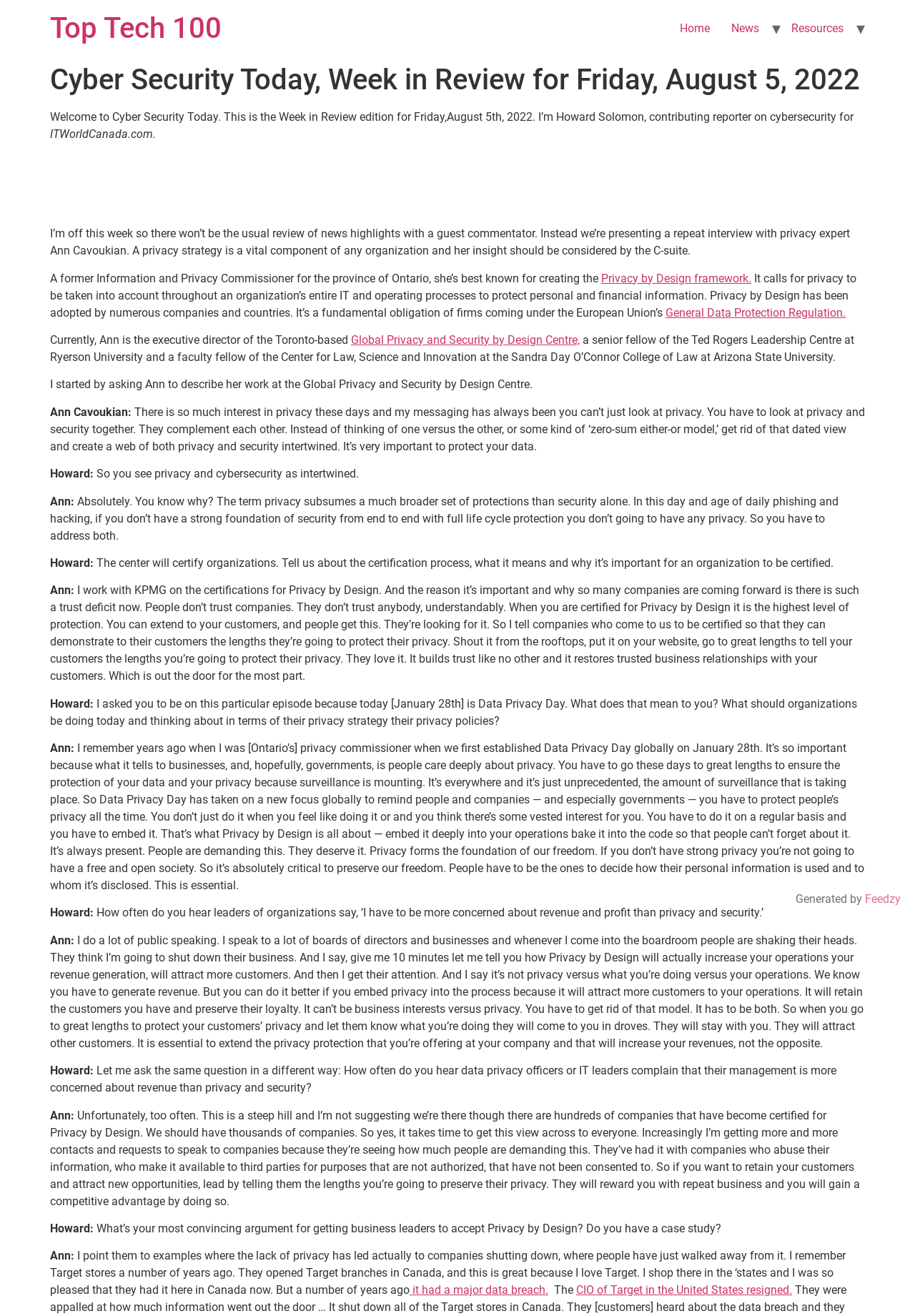Identify the bounding box for the UI element described as: "Feedzy". Ensure the coordinates are four float numbers between 0 and 1, formatted as [left, top, right, bottom].

[0.945, 0.678, 0.984, 0.688]